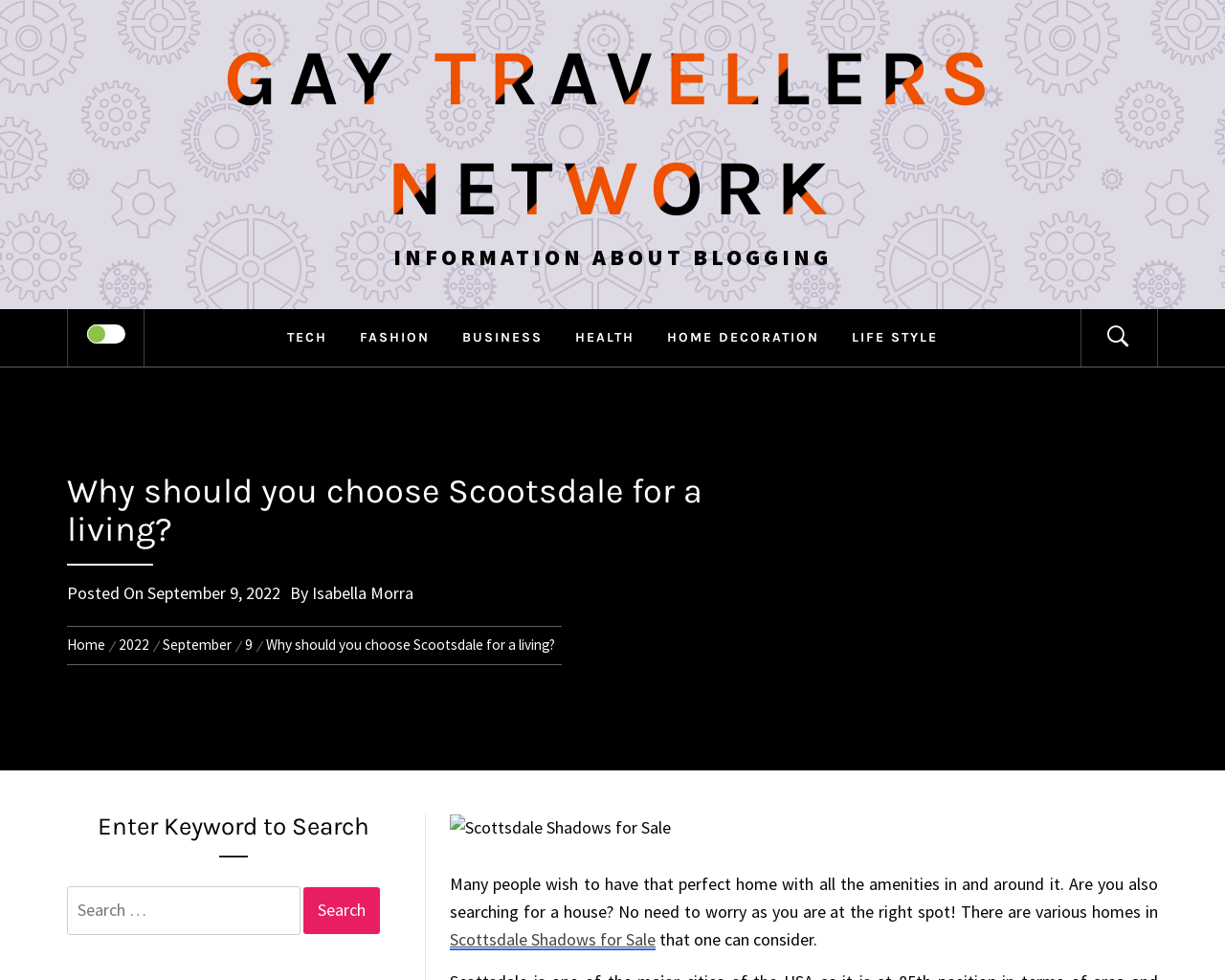Please determine the bounding box coordinates for the element that should be clicked to follow these instructions: "Read about HOME DECORATION".

[0.533, 0.316, 0.68, 0.374]